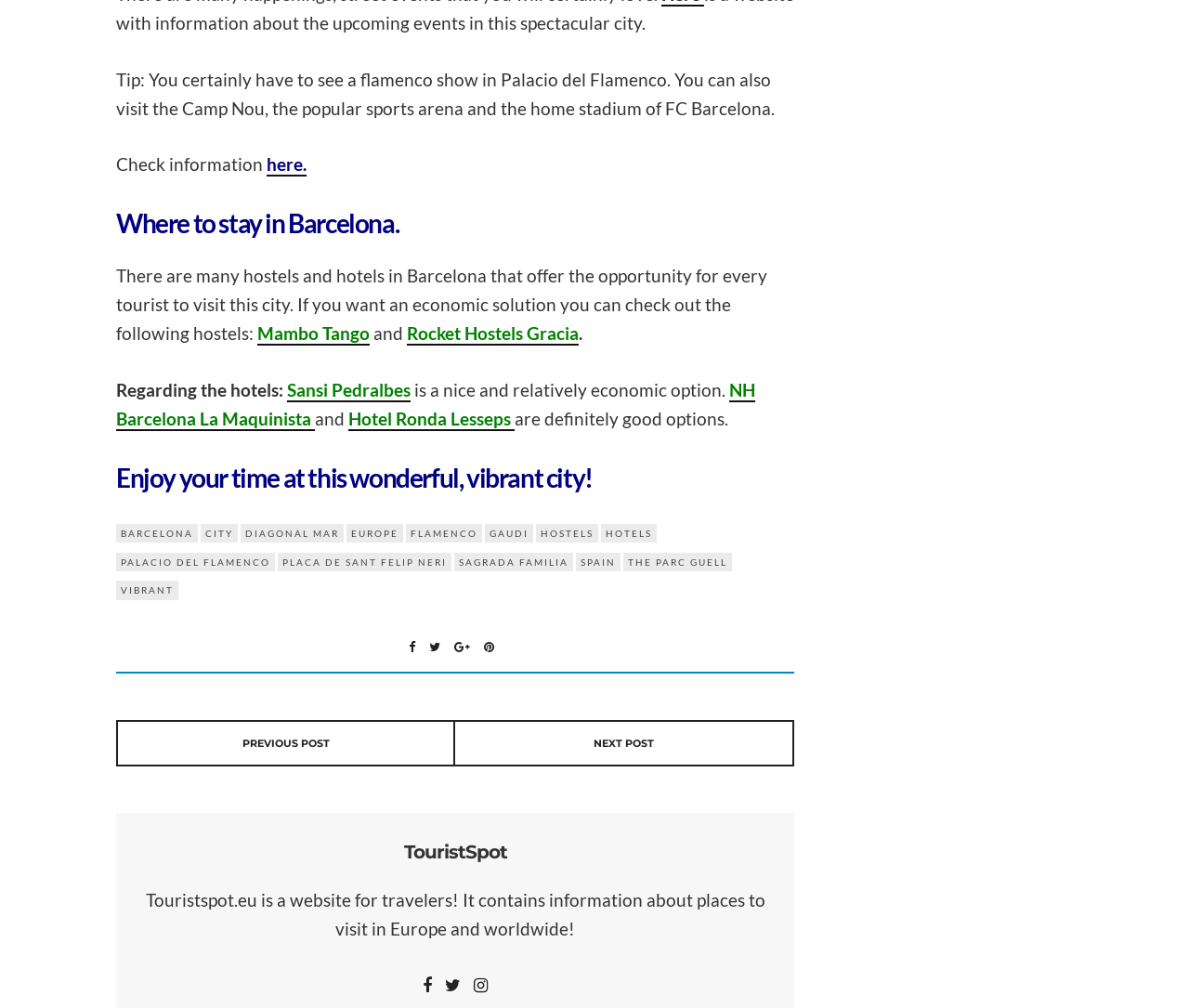Using the description: "Hotel Ronda Lesseps", determine the UI element's bounding box coordinates. Ensure the coordinates are in the format of four float numbers between 0 and 1, i.e., [left, top, right, bottom].

[0.293, 0.404, 0.433, 0.428]